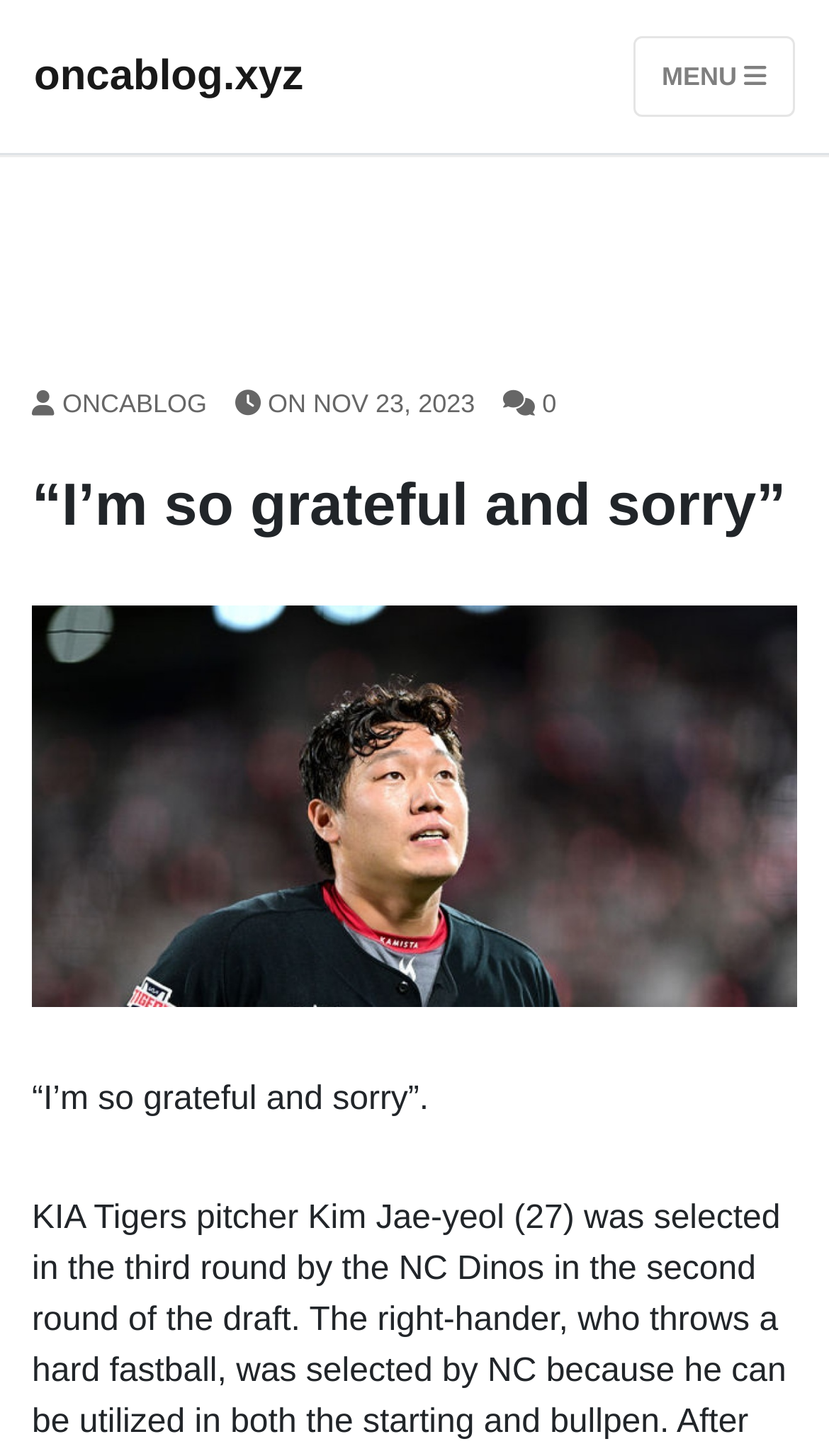Is the navigation menu expanded?
Give a one-word or short phrase answer based on the image.

False